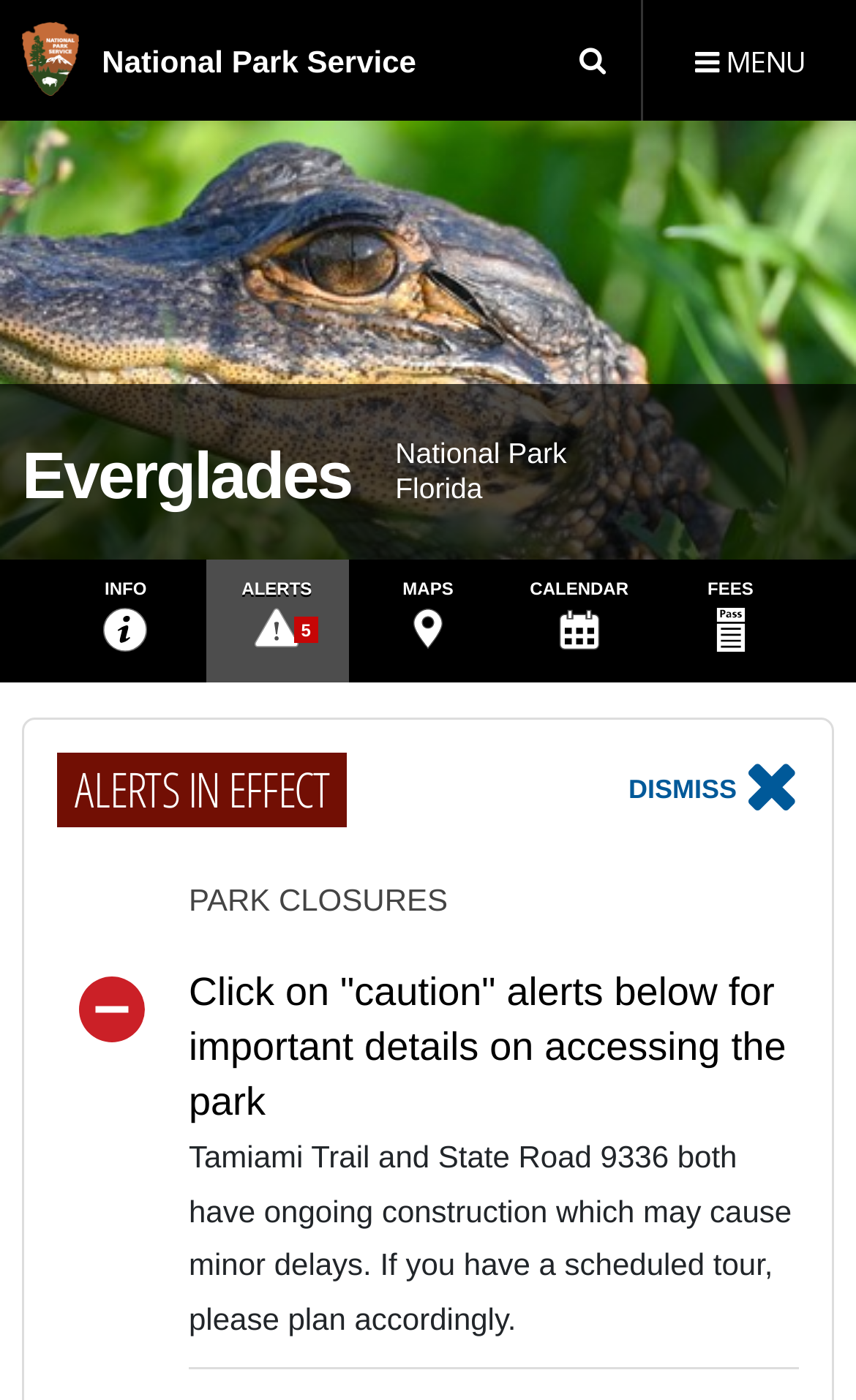Please find the bounding box coordinates of the clickable region needed to complete the following instruction: "Open the menu". The bounding box coordinates must consist of four float numbers between 0 and 1, i.e., [left, top, right, bottom].

[0.749, 0.0, 1.0, 0.086]